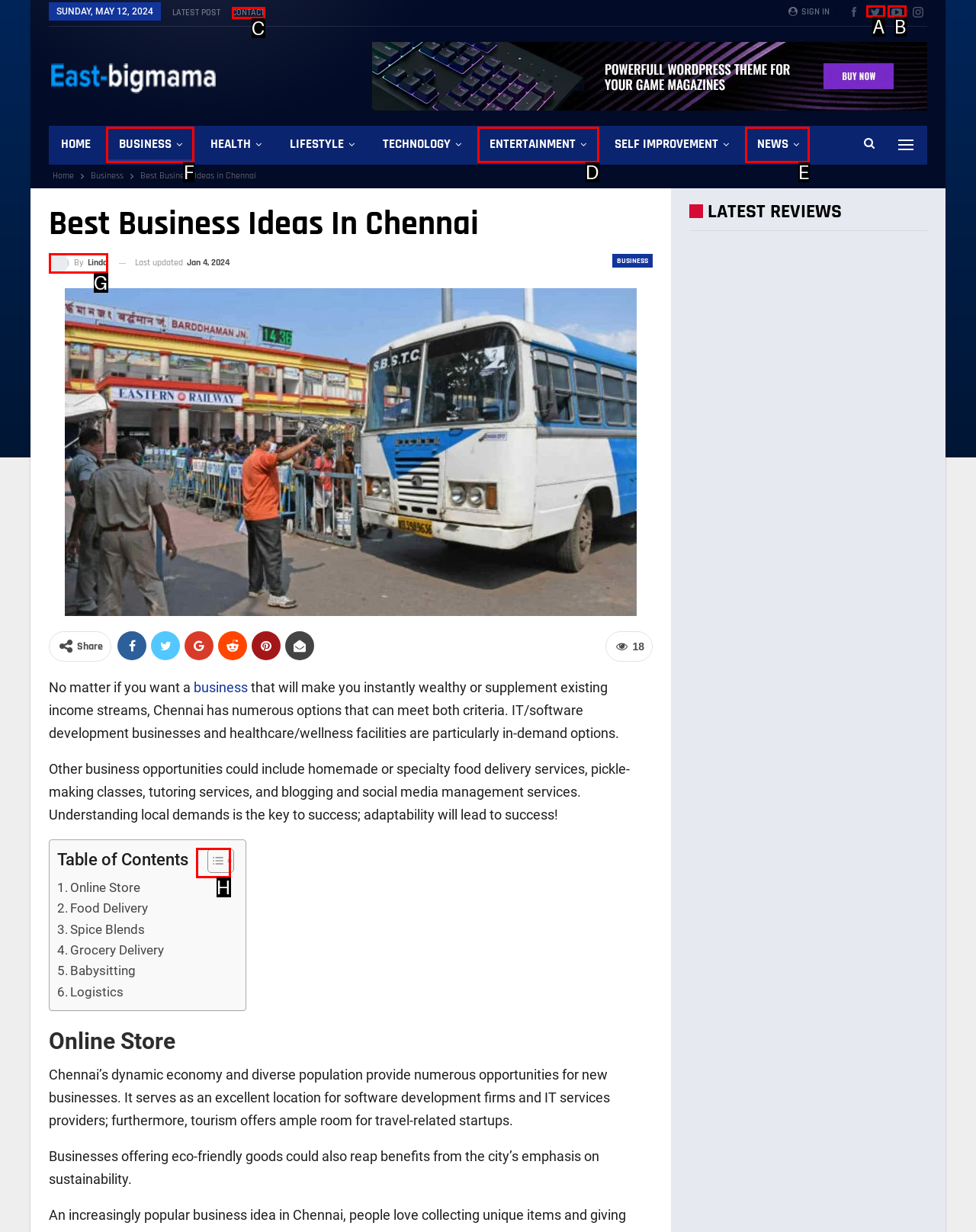From the options shown in the screenshot, tell me which lettered element I need to click to complete the task: Click on the 'BUSINESS' link.

F